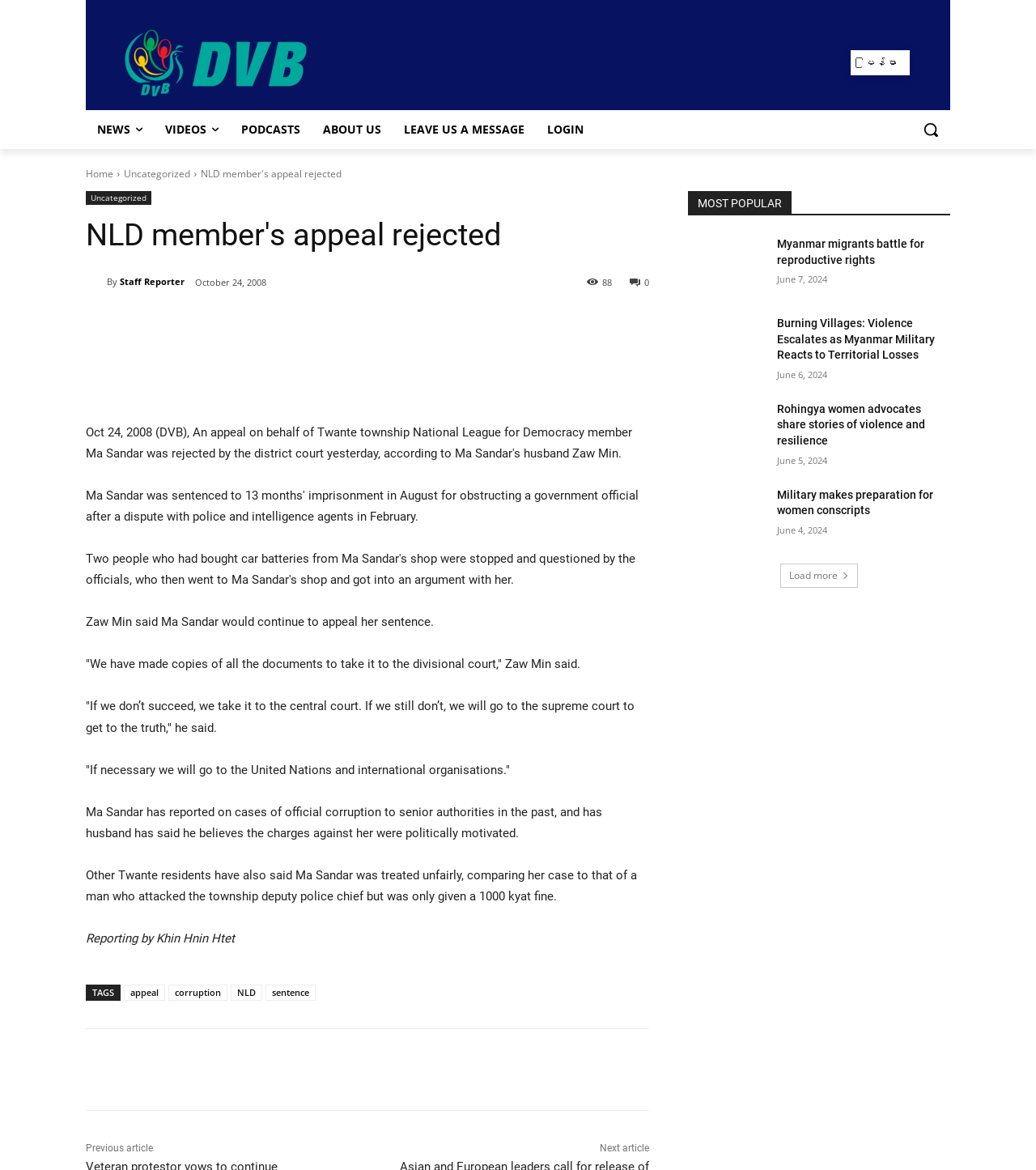What is the date of the article?
Please answer the question with as much detail as possible using the screenshot.

The date of the article can be found in the article's content, where it is mentioned as 'October 24, 2008'.